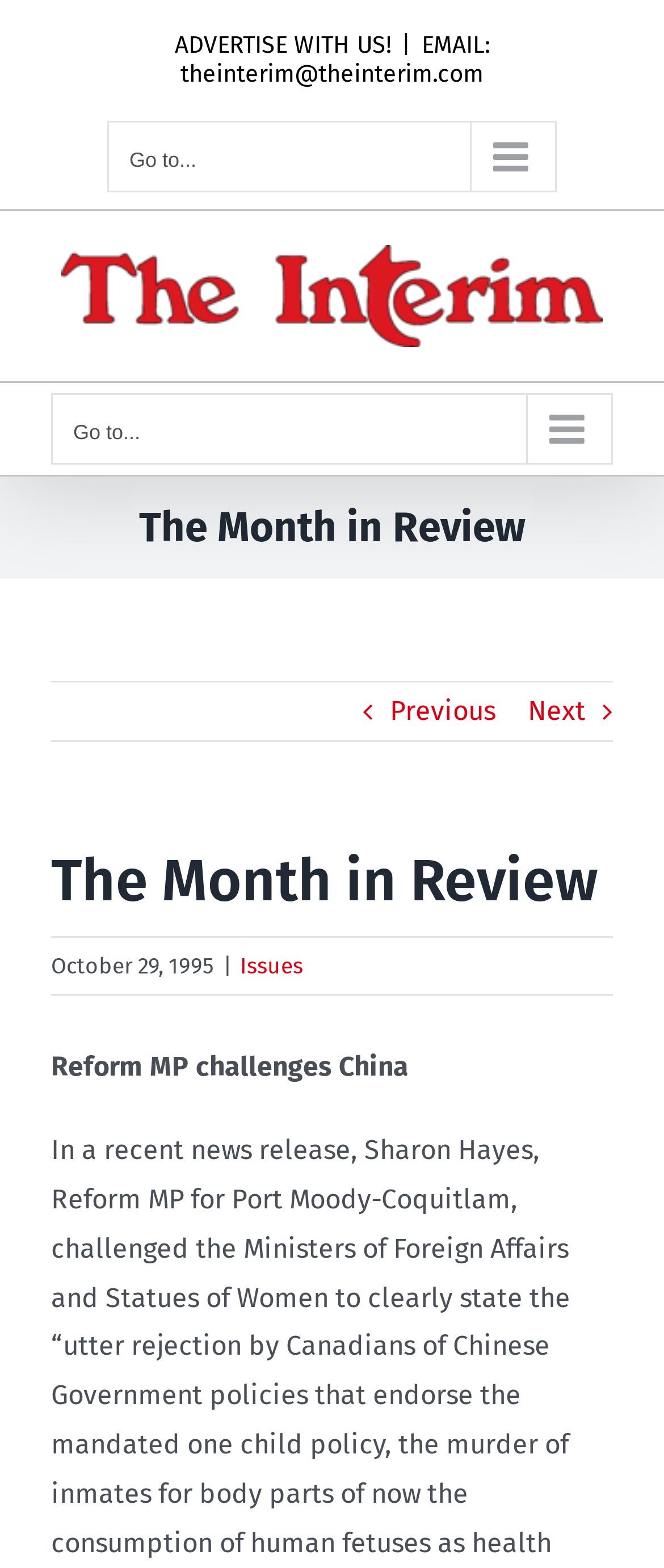What is the logo of the website?
Identify the answer in the screenshot and reply with a single word or phrase.

The Interim Logo